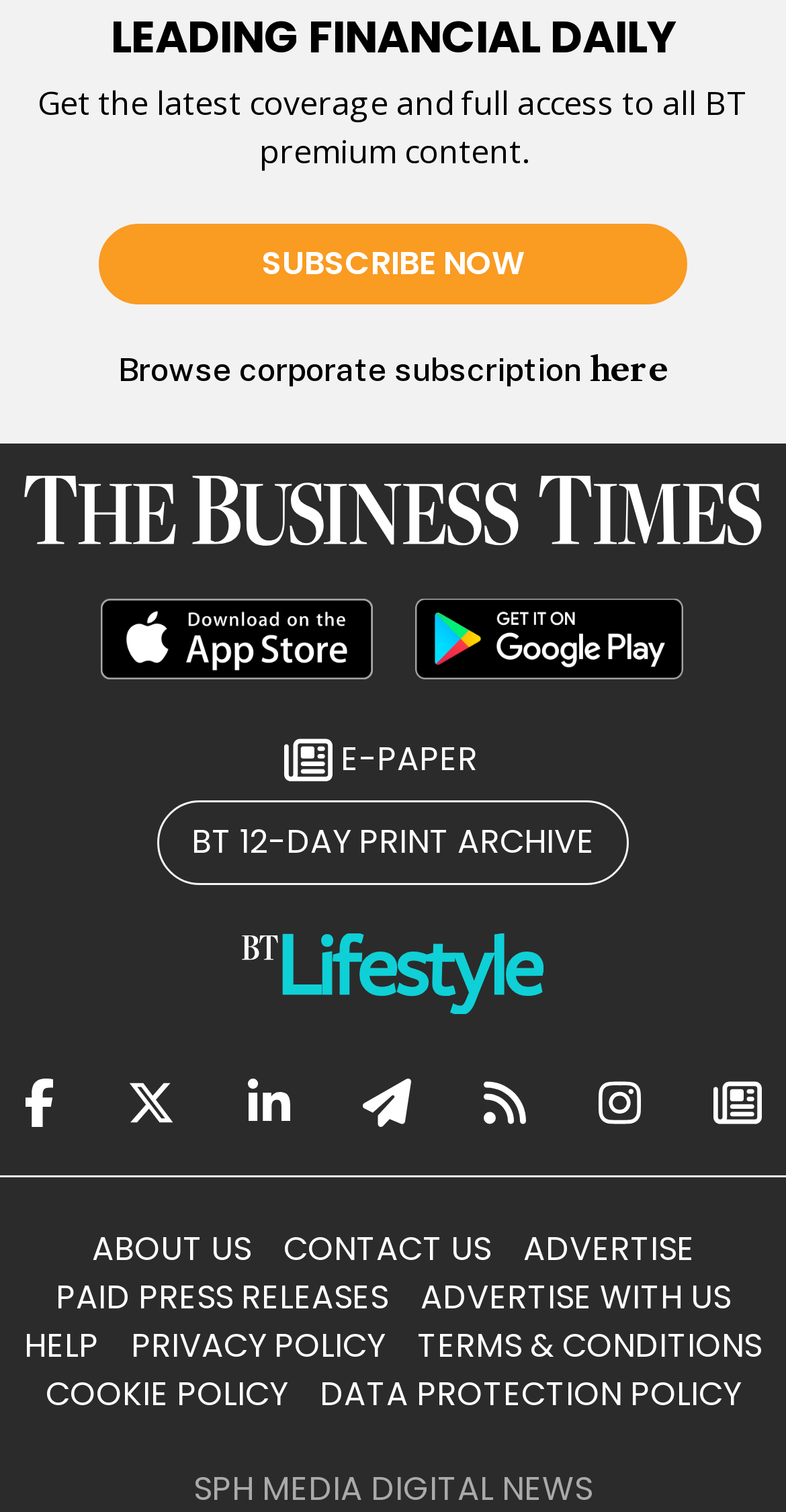Please pinpoint the bounding box coordinates for the region I should click to adhere to this instruction: "Share on Facebook".

[0.031, 0.702, 0.069, 0.756]